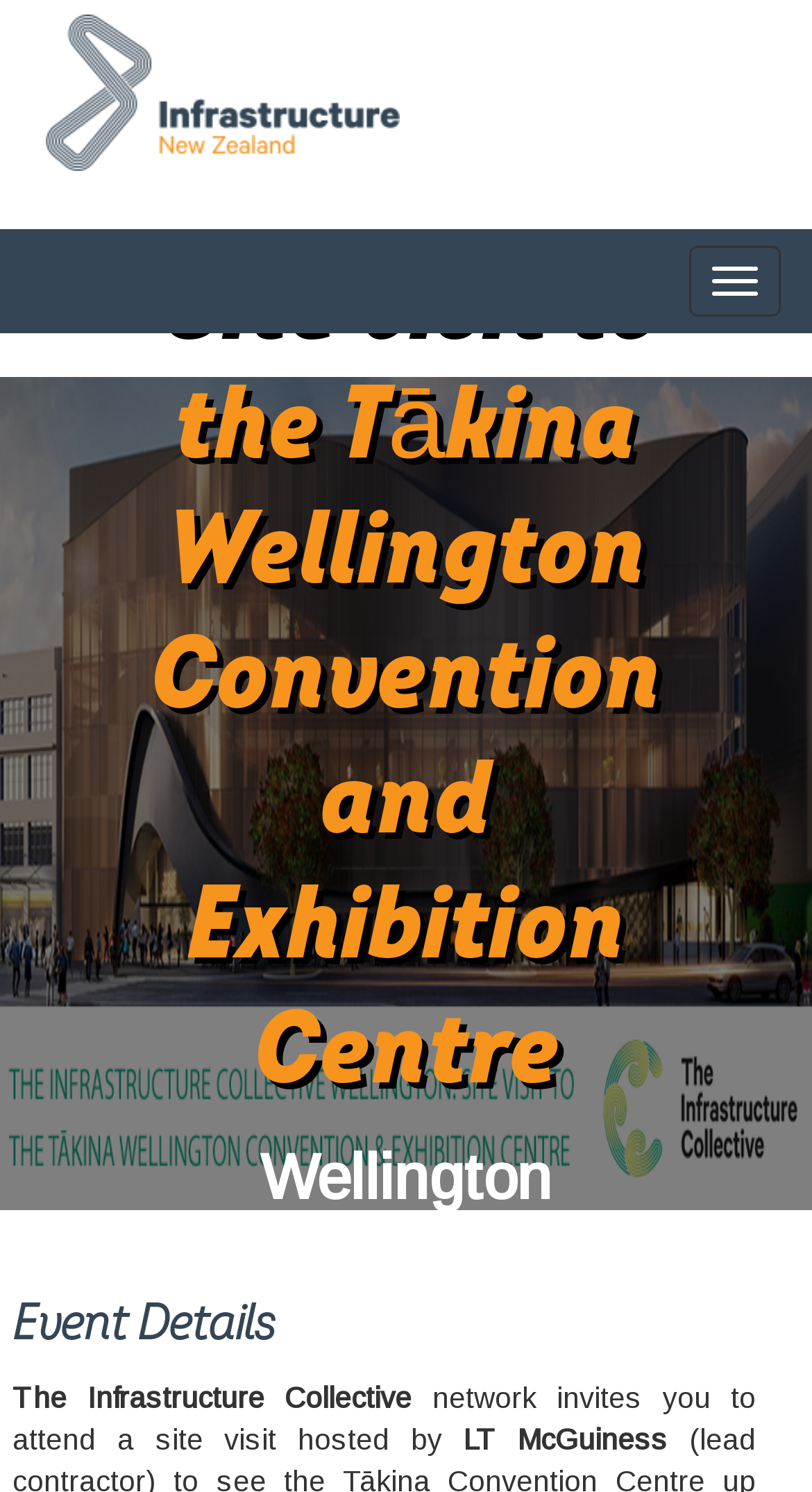What is the purpose of the button on the top right? Look at the image and give a one-word or short phrase answer.

Toggle navigation